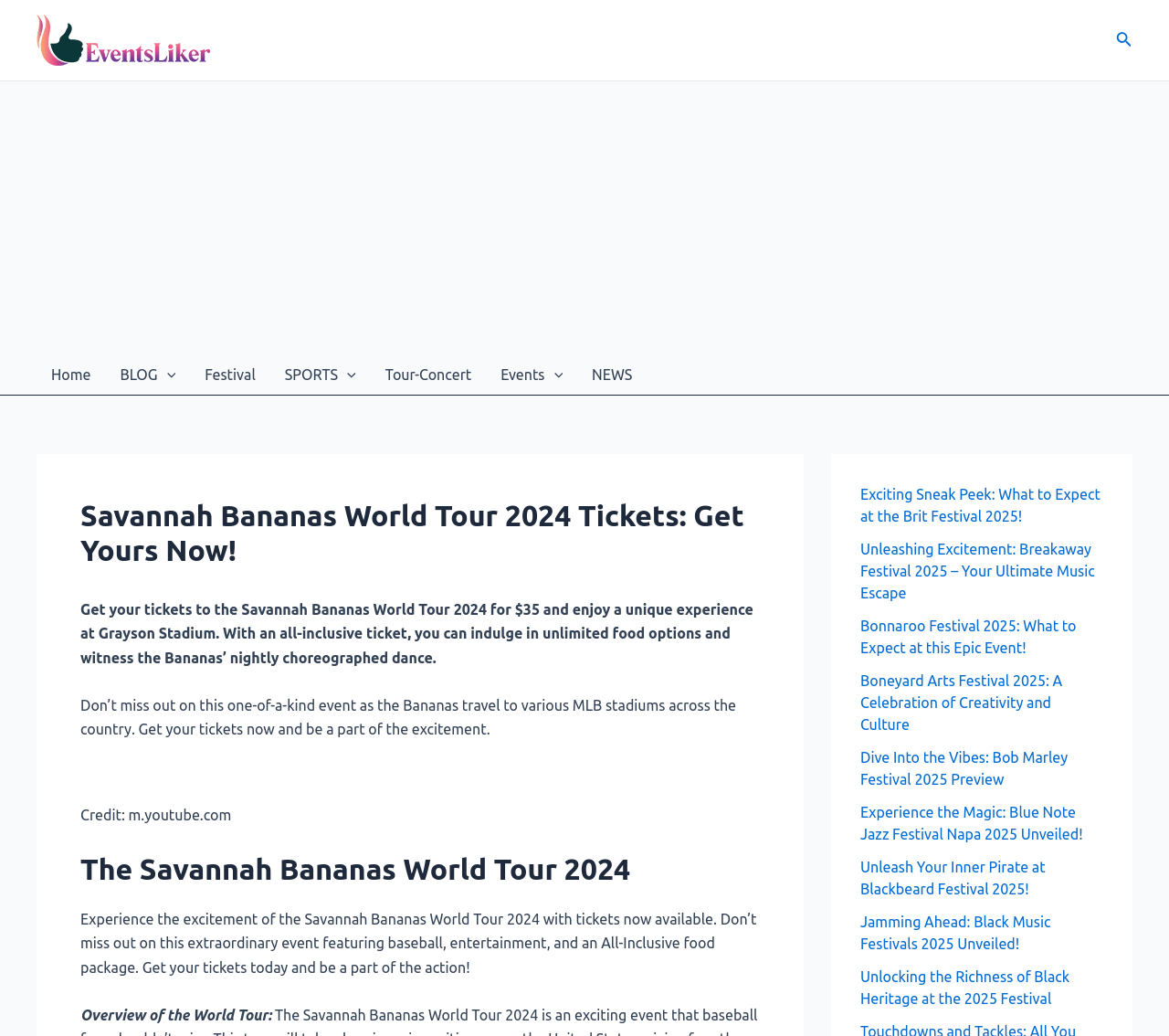Please give a short response to the question using one word or a phrase:
What type of content is featured below the main event description?

Links to other festivals